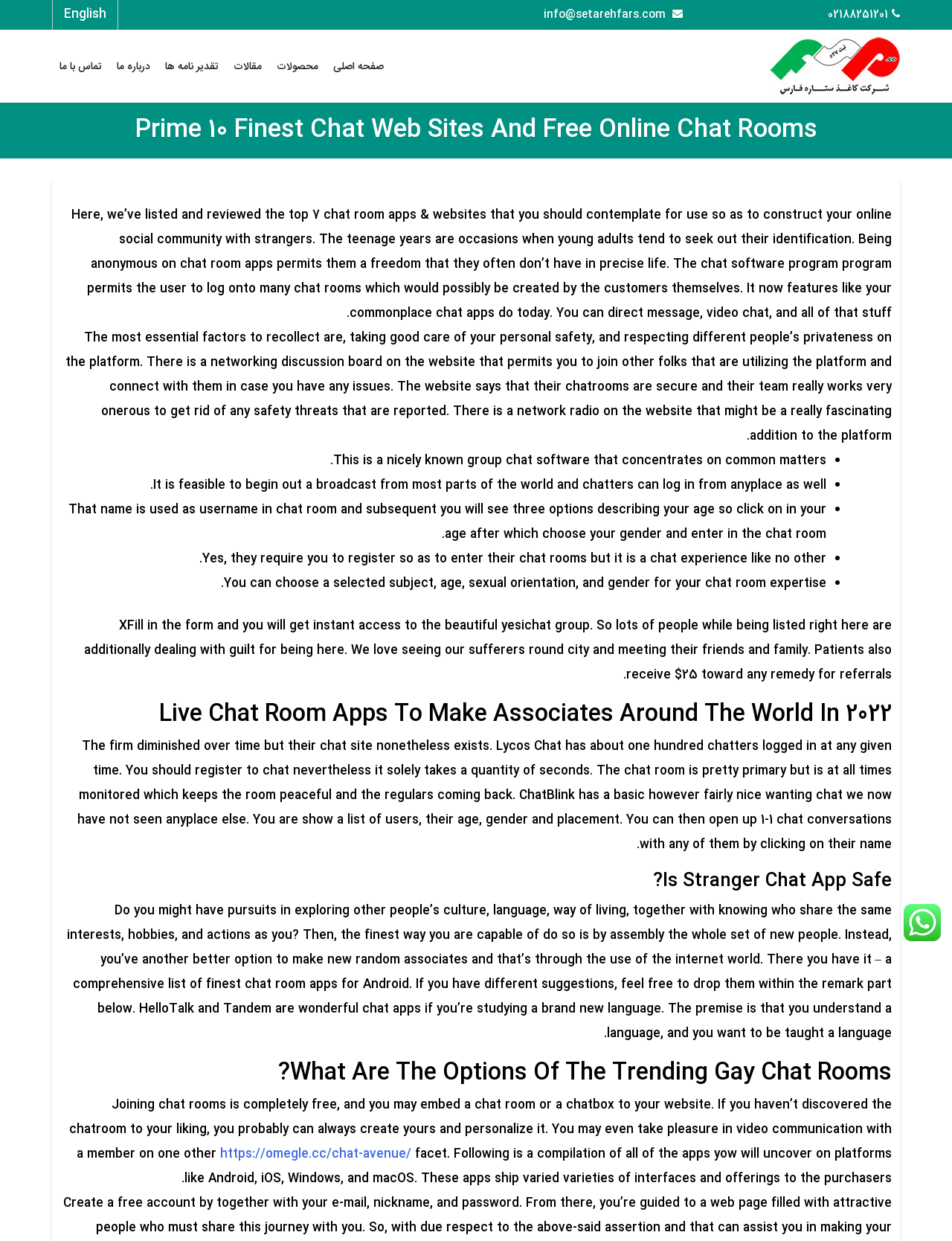Provide the bounding box coordinates, formatted as (top-left x, top-left y, bottom-right x, bottom-right y), with all values being floating point numbers between 0 and 1. Identify the bounding box of the UI element that matches the description: Press Kits

None